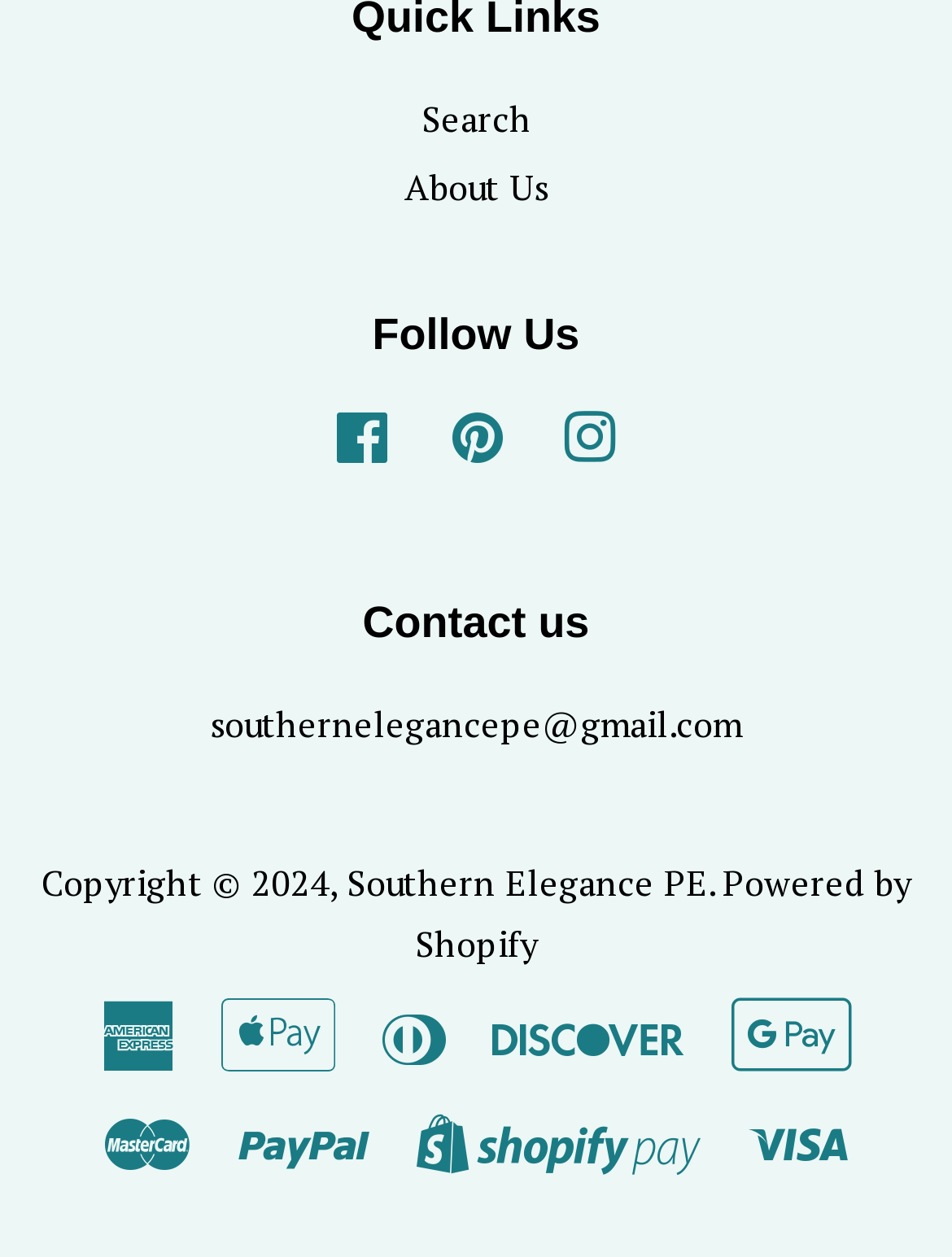How many social media platforms are linked?
Using the image as a reference, give a one-word or short phrase answer.

3